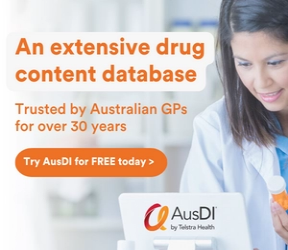Who is depicted in the image?
Carefully analyze the image and provide a detailed answer to the question.

The image showcases a healthcare professional, possibly in a clinical setting, engaging with a device that appears to showcase the AusDI platform, indicating that the target audience of AusDI is healthcare providers.